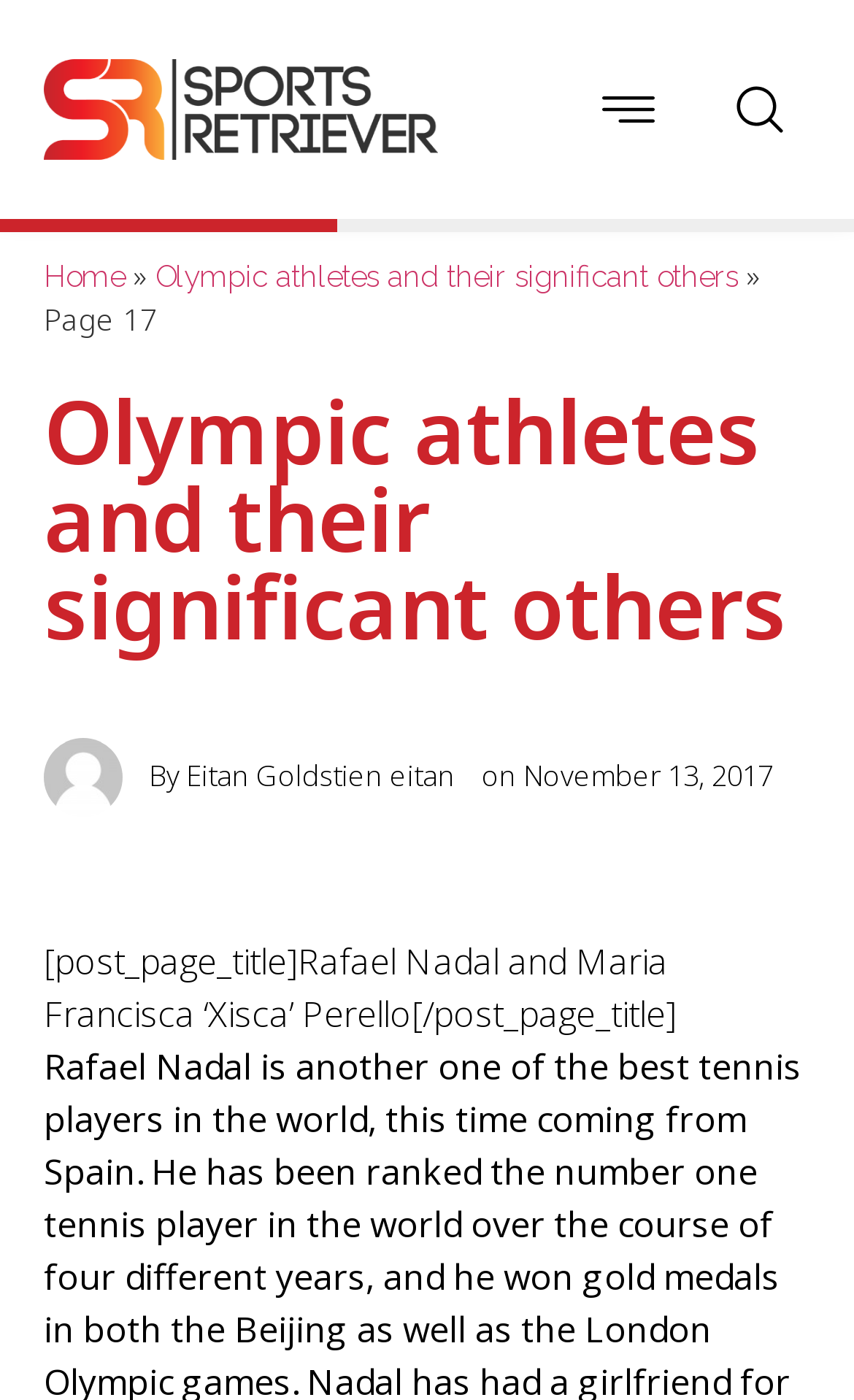Explain in detail what you observe on this webpage.

The webpage is about Olympic athletes and their significant others, specifically featuring Rafael Nadal and Maria Francisca ‘Xisca’ Perello. At the top left, there is a link to the "Home" page, followed by a right-facing arrow symbol. Next to it is a link to the current page, "Olympic athletes and their significant others", which spans almost the entire width of the page. Below this, there is a heading with the same title, taking up most of the page width.

On the top right, there are three links, each accompanied by an image. The images are relatively small, with the links wrapping around them. The first link is at the top right corner, the second is to its left, and the third is to the left of the second.

Below the heading, there is an image of Eitan Goldstien, taking up about a quarter of the page width. To its right, there are three short lines of text: "By", "on", and a date "November 13, 2017".

Further down, there is a title that reads "Rafael Nadal and Maria Francisca ‘Xisca’ Perello", which takes up about three-quarters of the page width. This title is likely the main topic of the page, which provides information about Rafael Nadal, a renowned Spanish tennis player.